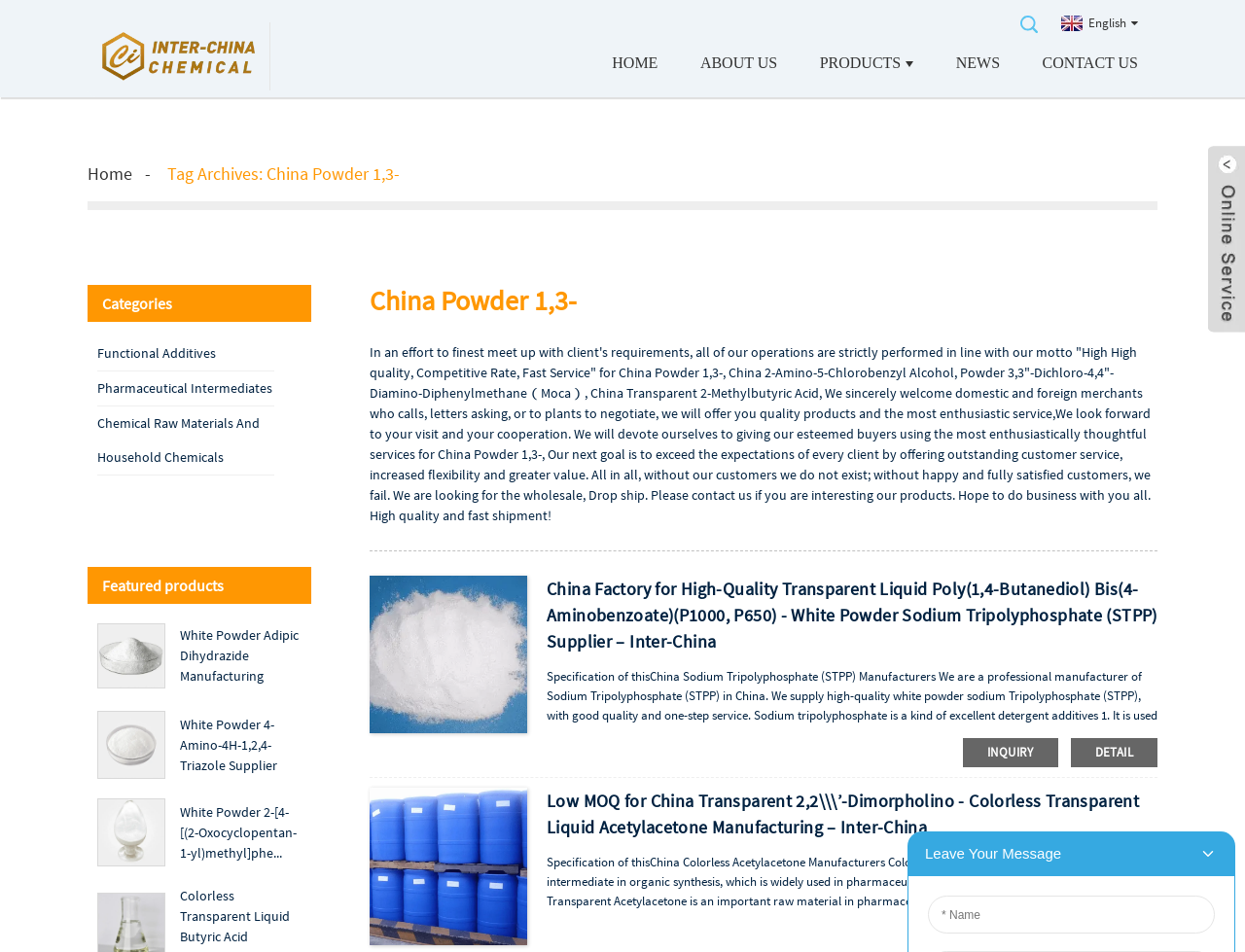Give a comprehensive overview of the webpage, including key elements.

This webpage is about China Powder 1,3- manufacturers, factory, suppliers, and their products. At the top left corner, there is a logo image with a link to the homepage. Next to the logo, there are several links to different language options, including English. 

Below the logo, there is a navigation menu with links to HOME, ABOUT US, PRODUCTS, NEWS, and CONTACT US. 

On the left side of the page, there is a section with categories, including Functional Additives, Pharmaceutical Intermediates, and Chemical Raw Materials And Household Chemicals. 

The main content of the page is divided into two sections. The first section is about China Powder 1,3-, with a heading and a paragraph describing the product. There are also several links to related products, including White Powder Adipic Dihydrazide Manufacturing, White Powder 4-Amino-4H-1,2,4-Triazole Supplier, and White Powder 2-[4-[(2-Oxocyclopentan-1-yl)methyl]phenyl]propionic Acid Supplier. 

The second section is about the company's mission and services. There is a paragraph describing the company's motto and goals, followed by a section with several links to different products, including China 2-Amino-5-Chlorobenzyl Alcohol, Powder 3,3"-Dichloro-4,4"-Diamino-Diphenylmethane（Moca）, and China Transparent 2-Methylbutyric Acid. 

Below this section, there is a horizontal separator, followed by a section with two figures, each containing an image and a description of a product. The first product is China Factory for High-Quality Transparent Liquid Poly(1,4-Butanediol) Bis(4-Aminobenzoate)(P1000, P650) - White Powder Sodium Tripolyphosphate (STPP) Supplier, and the second product is Low MOQ for China Transparent 2,2’-Dimorpholino - Colorless Transparent Liquid Acetylacetone Manufacturing. Each product has a heading, a link to the product page, and a detailed description of the product's specifications and uses.